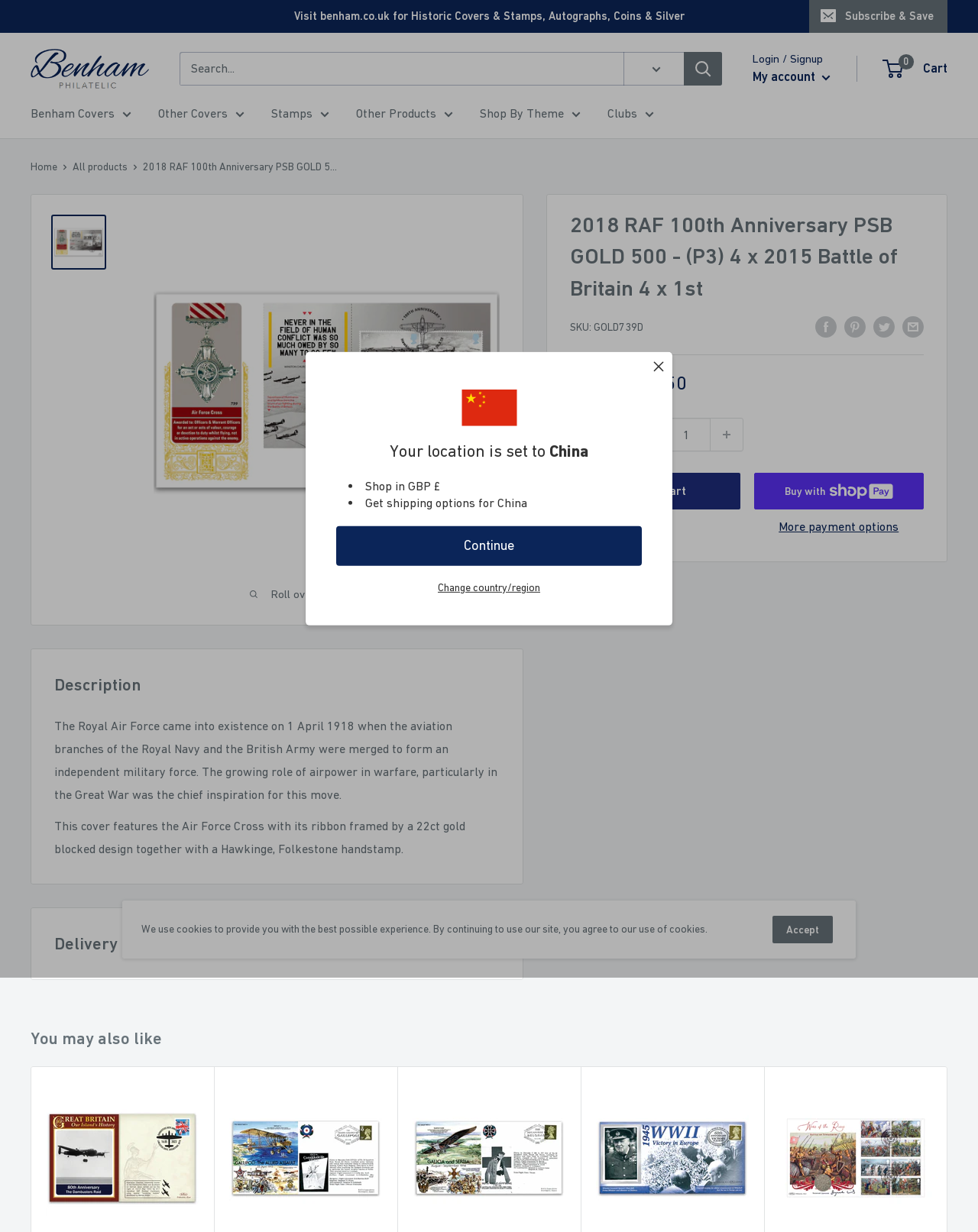Reply to the question below using a single word or brief phrase:
What is the anniversary being celebrated?

RAF 100th